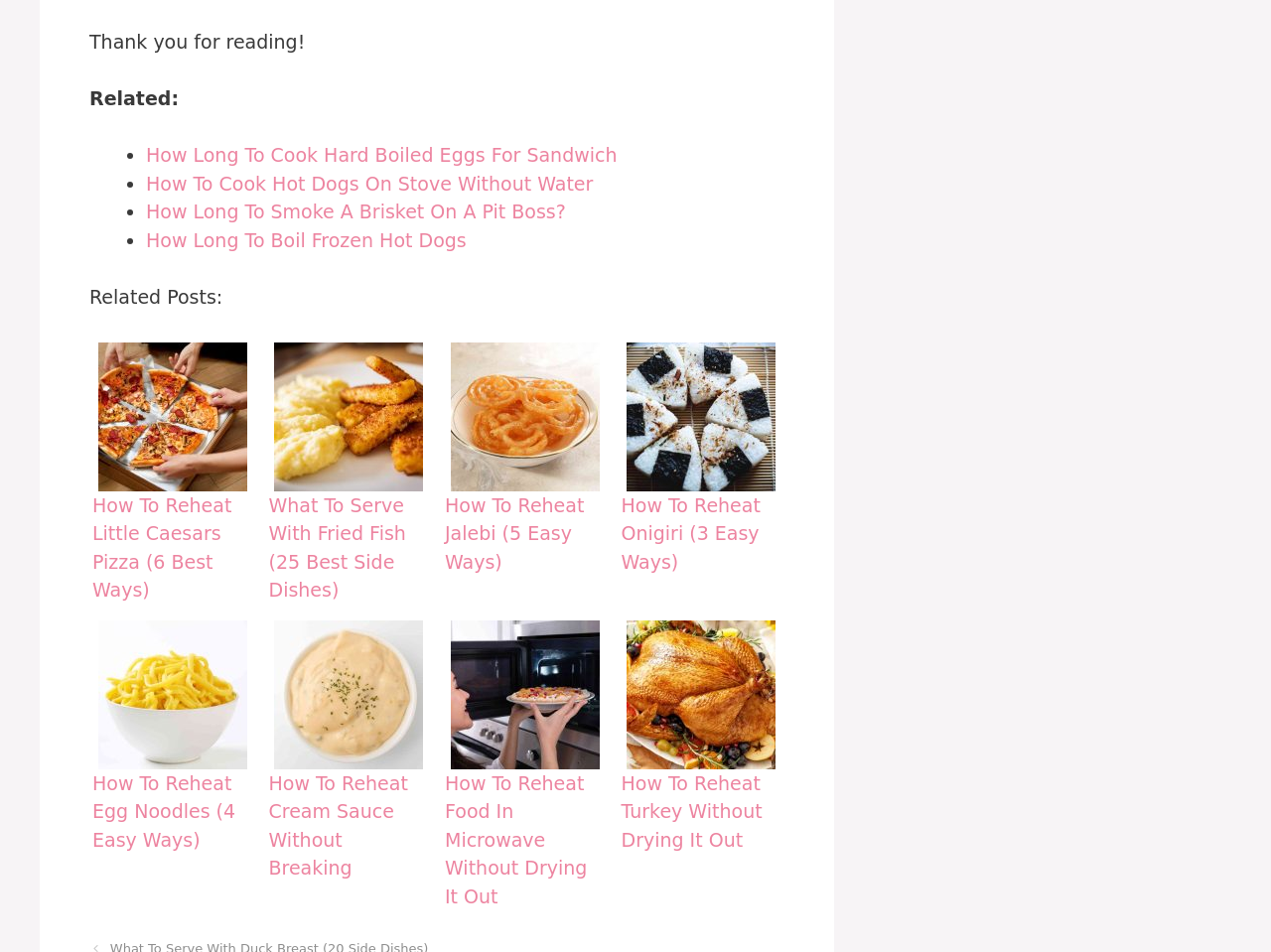Please identify the bounding box coordinates of the element I should click to complete this instruction: 'Click on 'How To Reheat Turkey Without Drying It Out''. The coordinates should be given as four float numbers between 0 and 1, like this: [left, top, right, bottom].

[0.486, 0.648, 0.617, 0.96]